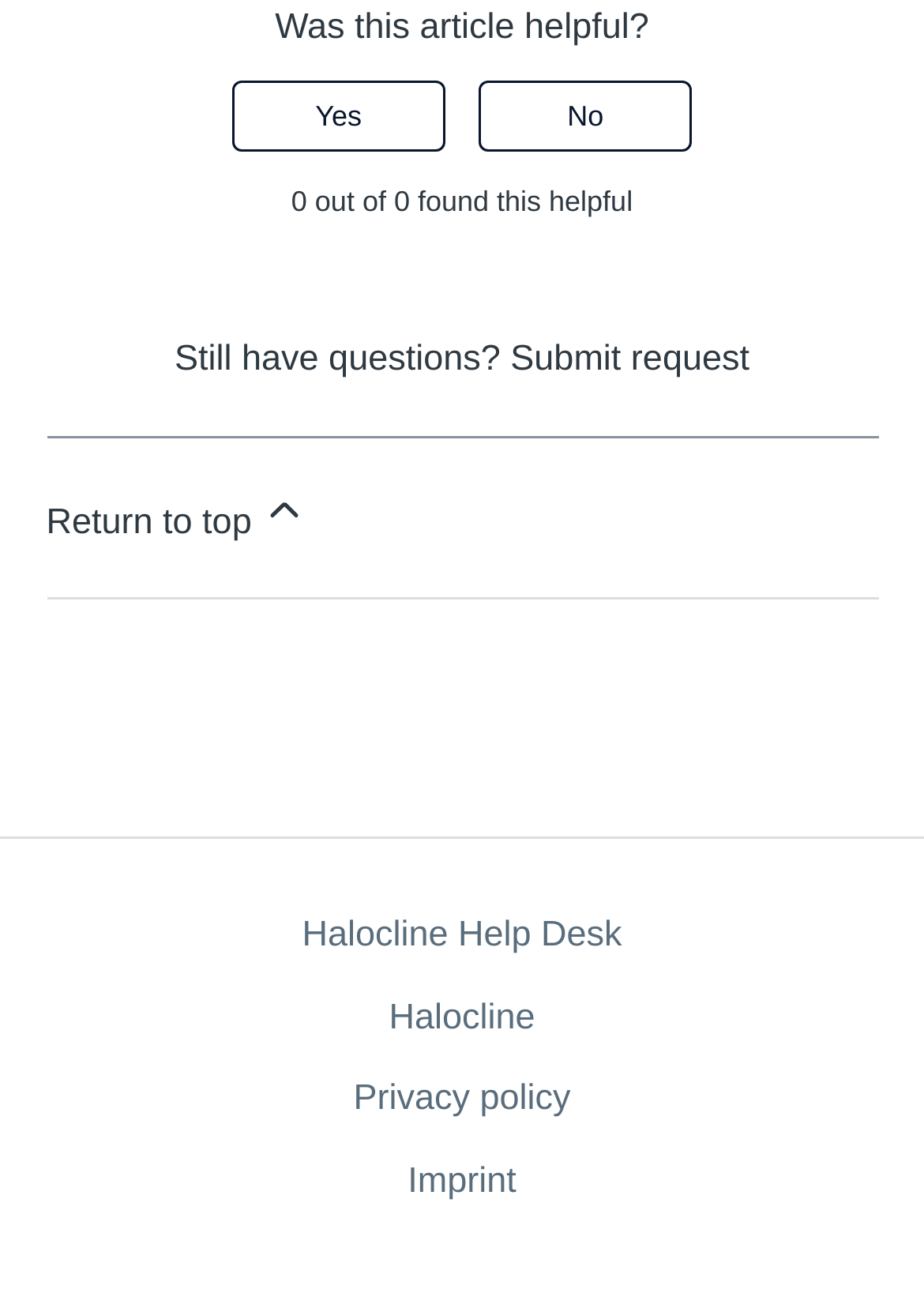Determine the bounding box coordinates for the area that should be clicked to carry out the following instruction: "Visit Halocline Help Desk".

[0.327, 0.696, 0.673, 0.737]